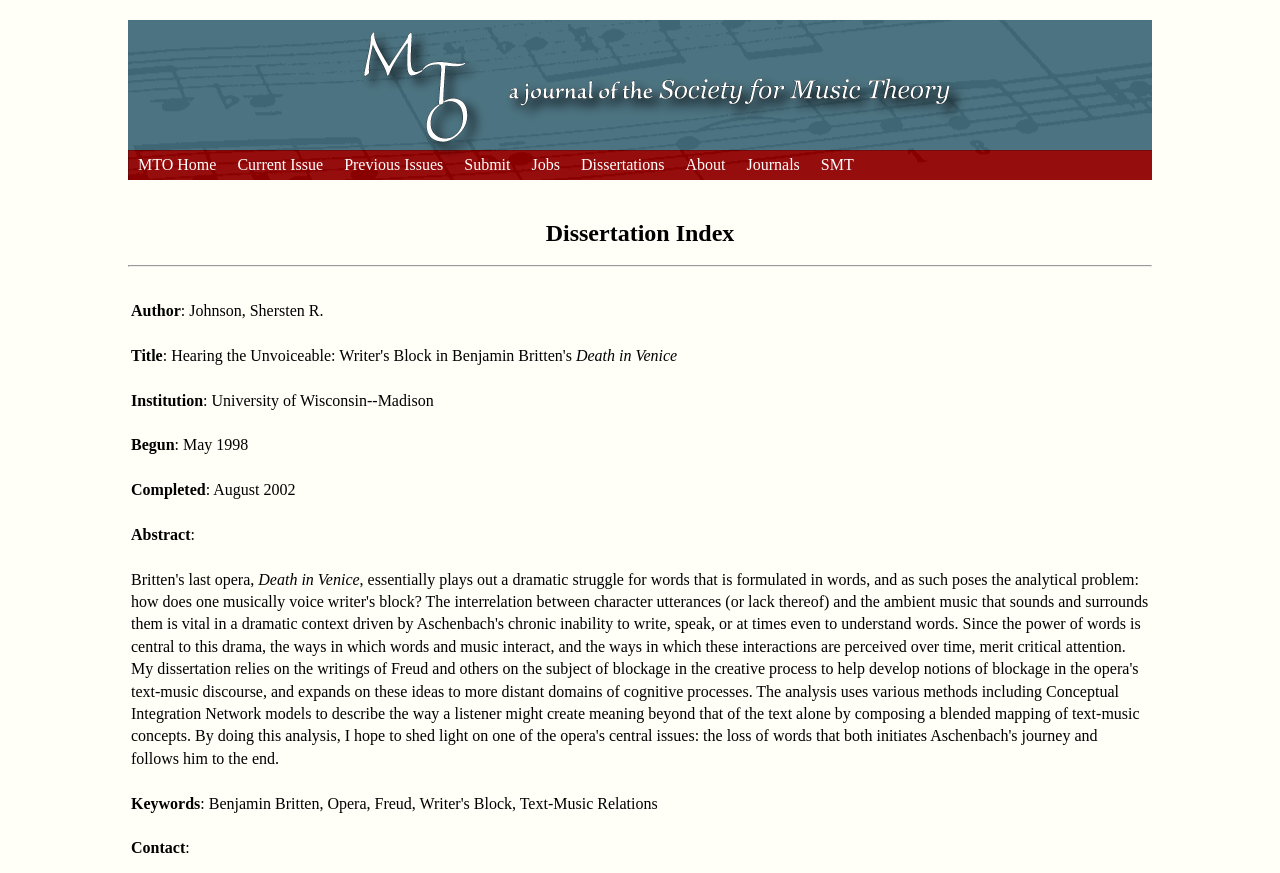Detail the webpage's structure and highlights in your description.

The webpage is titled "MTO Dissertation Index" and appears to be a database or catalog of dissertations. At the top, there is a row of links to various sections of the website, including "MTO Home", "Current Issue", "Previous Issues", "Submit", "Jobs", "Dissertations", "About", "Journals", and "SMT". 

Below the links, there is a heading that reads "Dissertation Index". Underneath the heading, there is a horizontal separator line. 

The main content of the page is a table or list of dissertation entries. Each entry has several fields, including "Title", "Institution", "Begun", "Completed", "Abstract", and "Keywords". The first entry is displayed, with the title "Death in Venice", institution "University of Wisconsin--Madison", begun in "May 1998", completed in "August 2002", and an abstract that also mentions "Death in Venice". There is also a "Contact" field with a colon, but no additional information. 

The layout of the page is organized, with clear headings and concise text. The links at the top are evenly spaced and take up the full width of the page. The dissertation entry fields are arranged in a neat and readable format, with each field label aligned to the left and the corresponding information to the right.